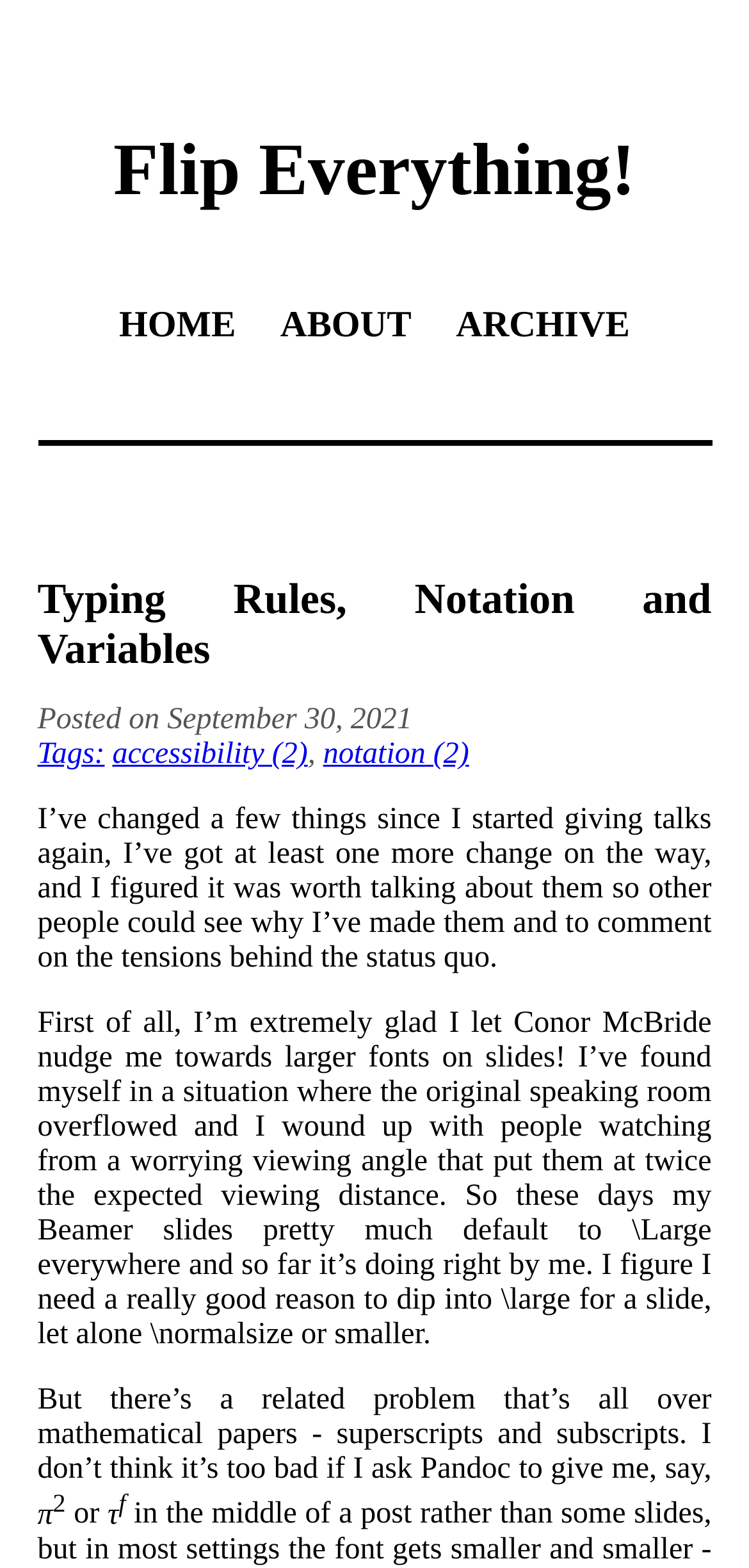Identify the bounding box for the UI element specified in this description: "Home". The coordinates must be four float numbers between 0 and 1, formatted as [left, top, right, bottom].

[0.159, 0.195, 0.315, 0.221]